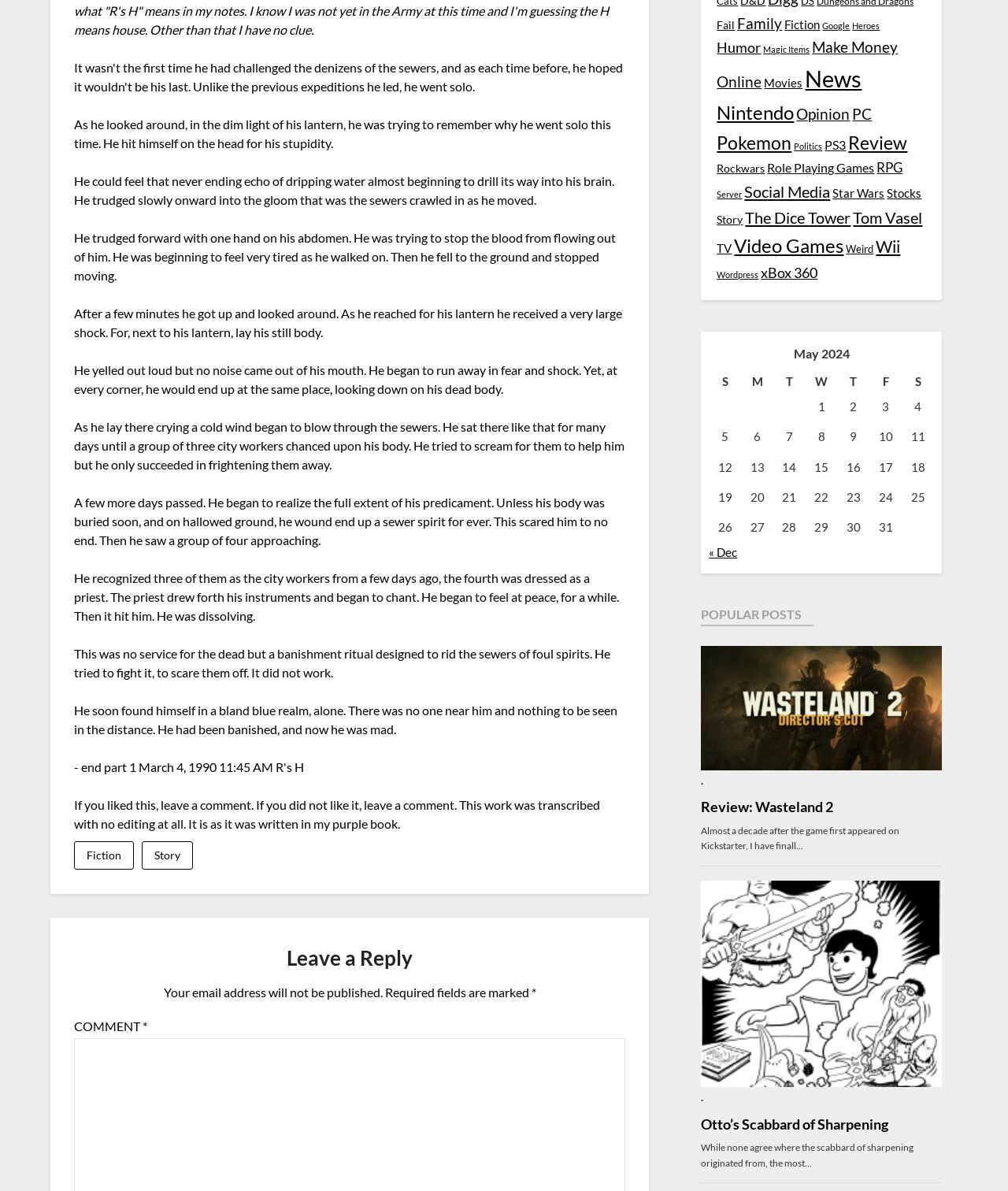For the given element description Otto’s Scabbard of Sharpening, determine the bounding box coordinates of the UI element. The coordinates should follow the format (top-left x, top-left y, bottom-right x, bottom-right y) and be within the range of 0 to 1.

[0.696, 0.937, 0.934, 0.951]